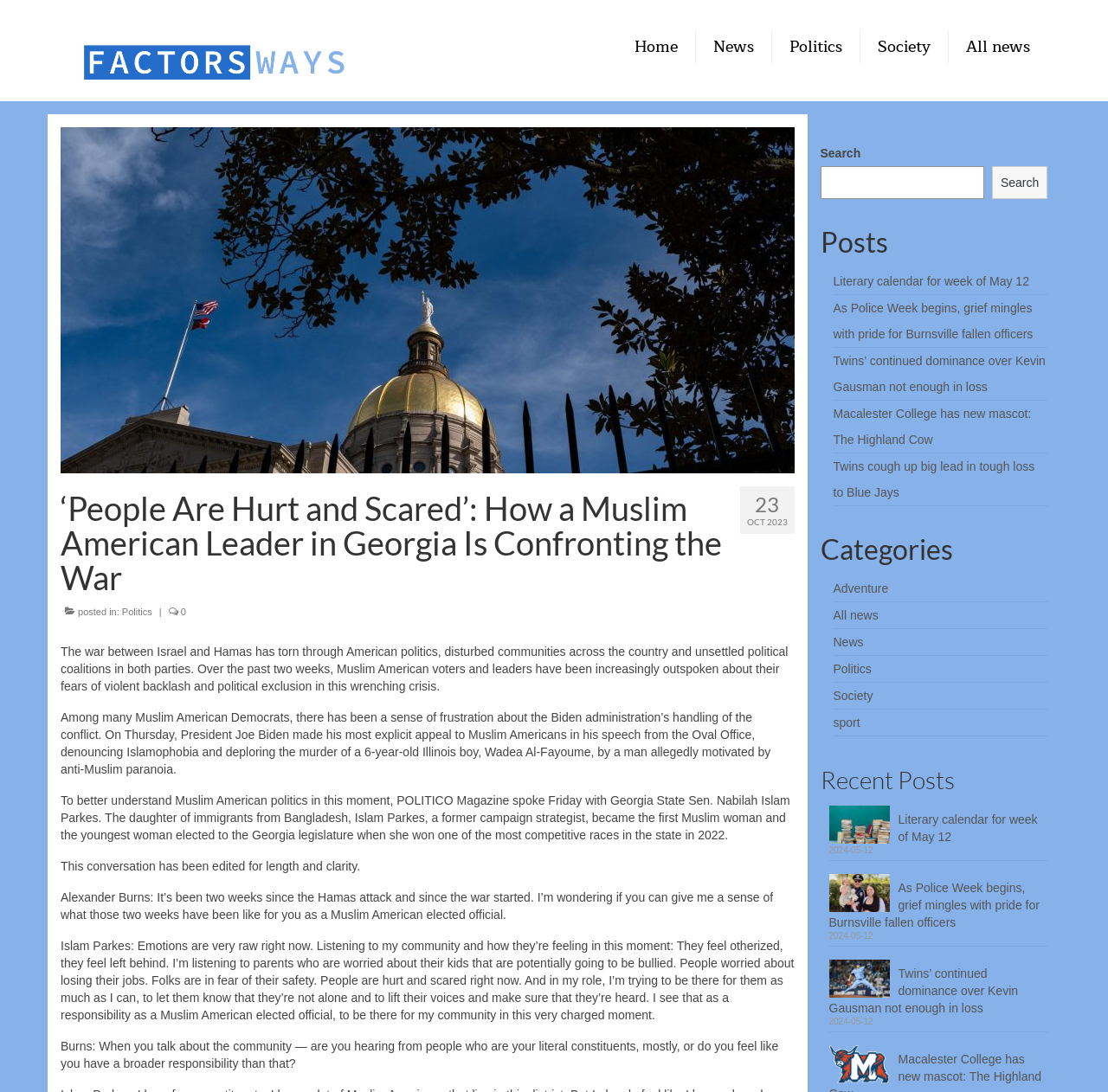Kindly determine the bounding box coordinates for the area that needs to be clicked to execute this instruction: "Read the news about 'Politics'".

[0.697, 0.028, 0.776, 0.058]